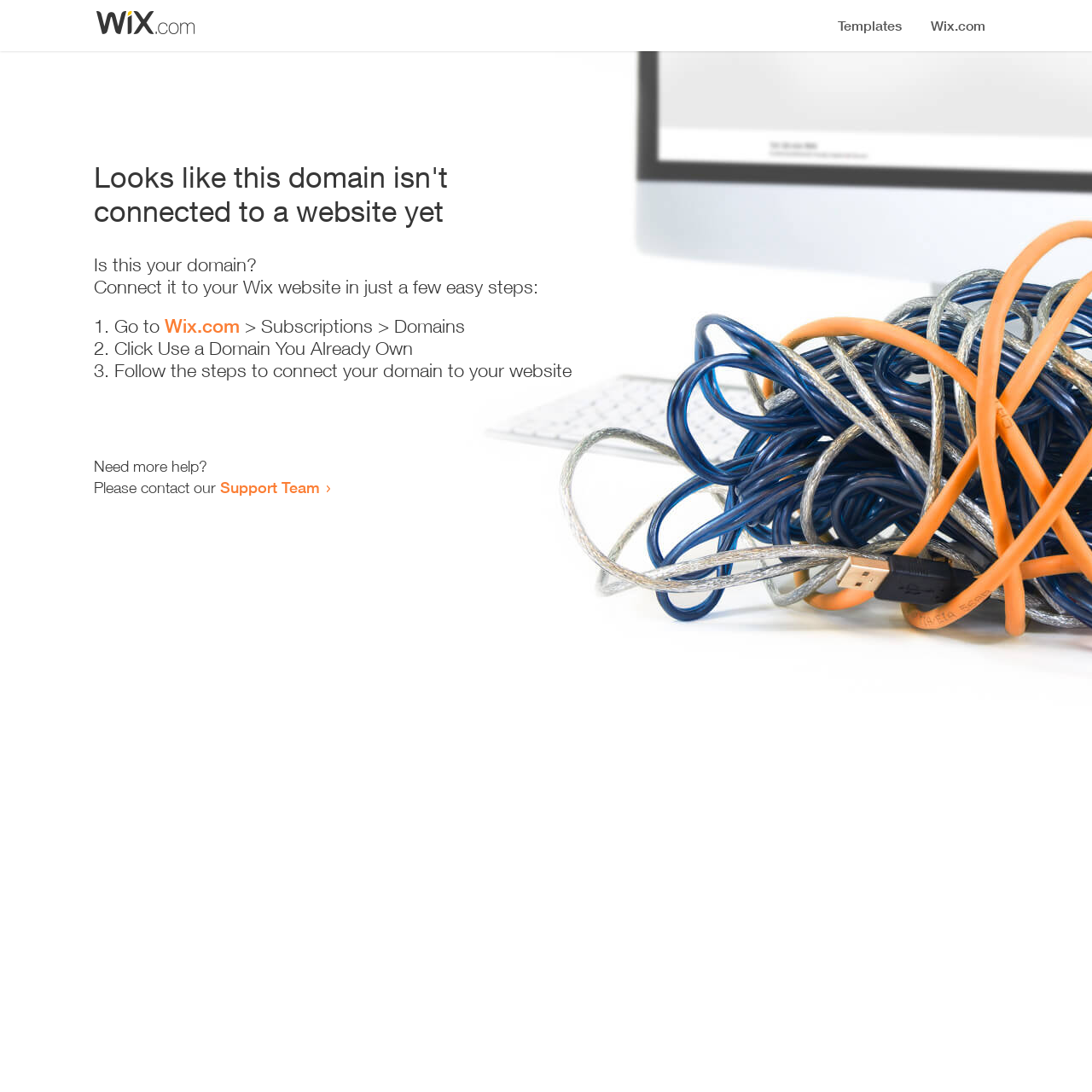Using the information from the screenshot, answer the following question thoroughly:
What is the first step to connect the domain?

The first step to connect the domain is to 'Go to Wix.com' as indicated by the list marker '1.' and the link 'Wix.com'.